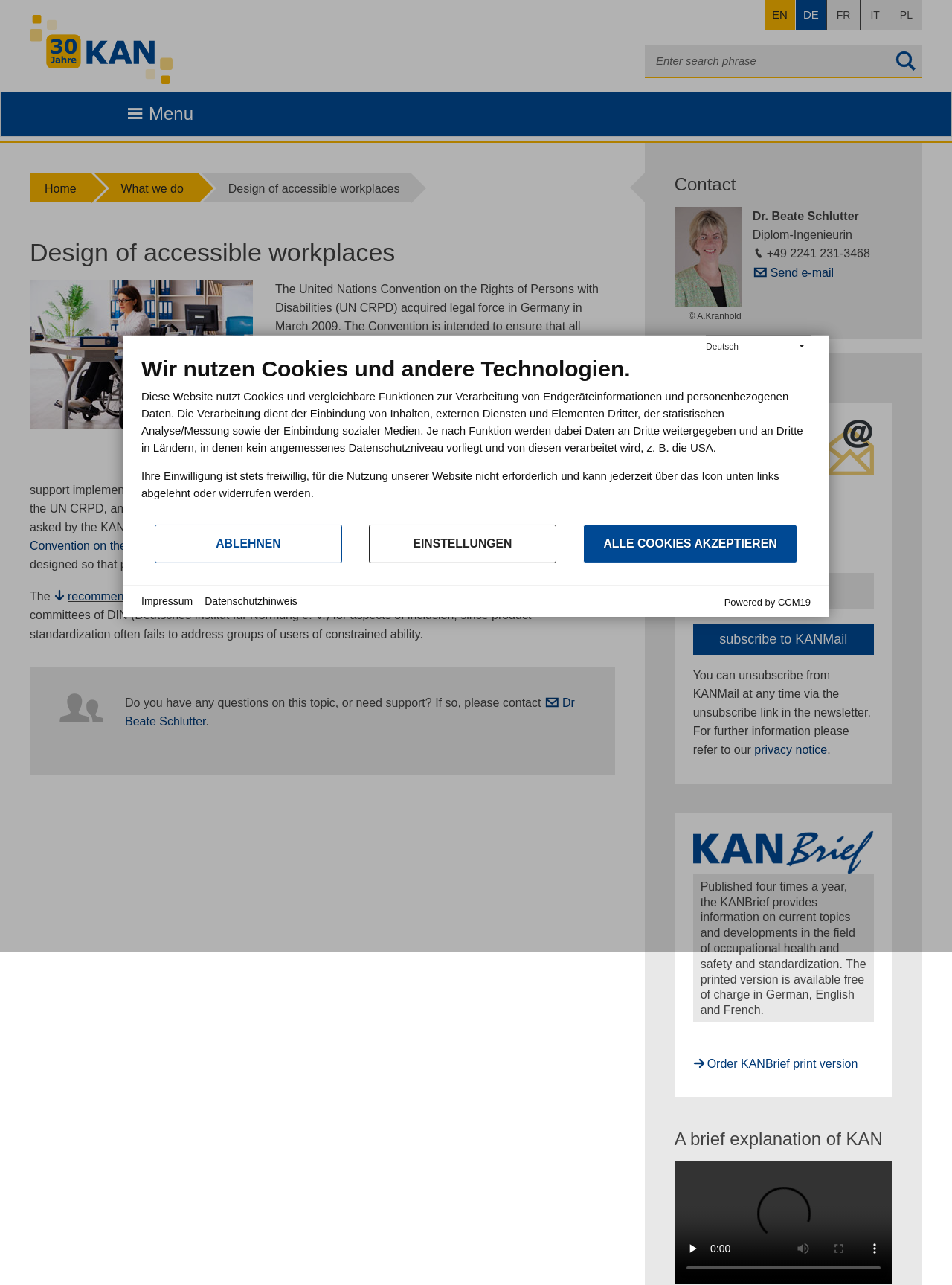Identify the bounding box of the HTML element described here: "Send e-mail". Provide the coordinates as four float numbers between 0 and 1: [left, top, right, bottom].

[0.79, 0.207, 0.876, 0.217]